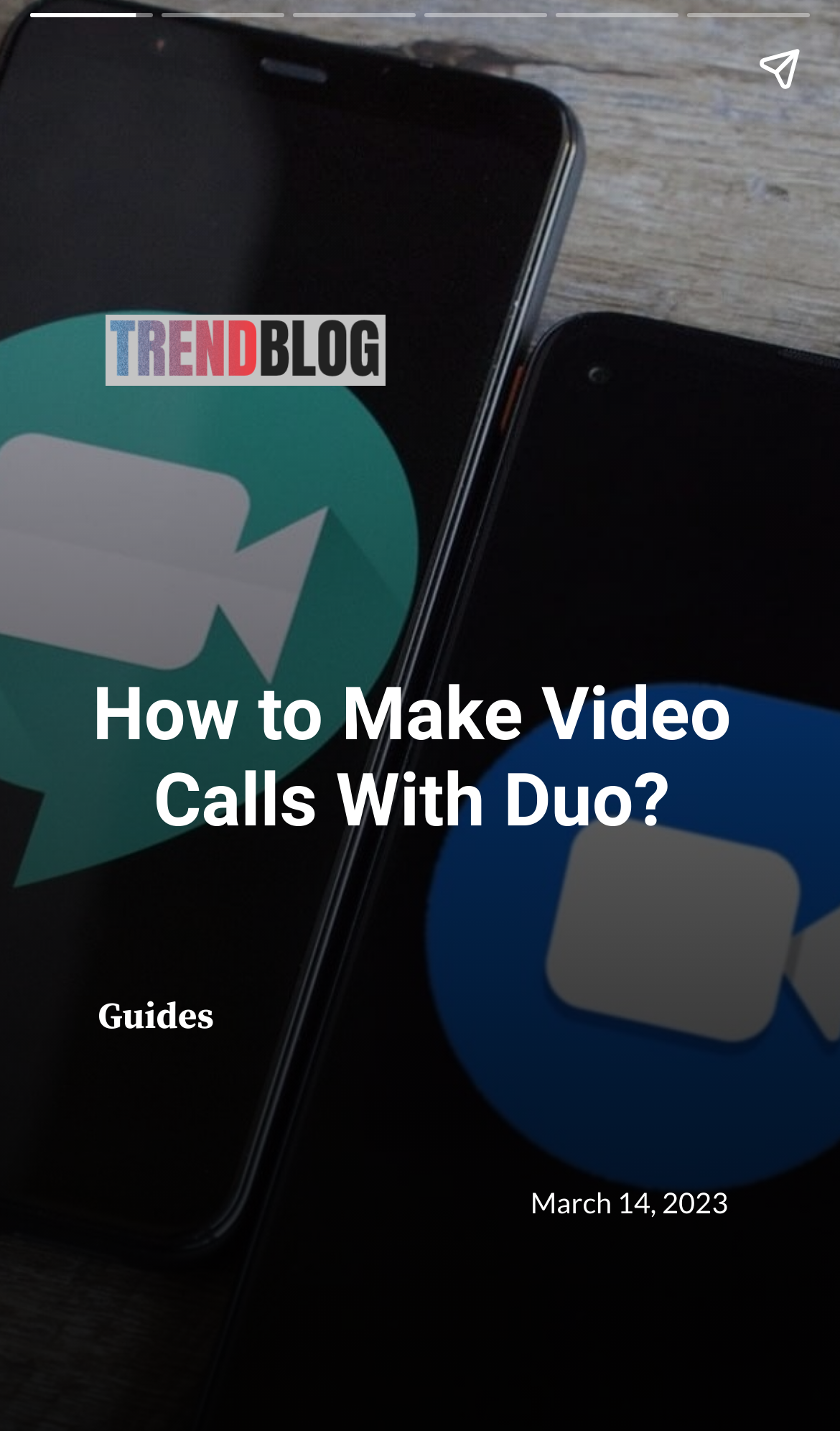Given the element description, predict the bounding box coordinates in the format (top-left x, top-left y, bottom-right x, bottom-right y). Make sure all values are between 0 and 1. Here is the element description: aria-label="Next page"

[0.923, 0.113, 1.0, 0.887]